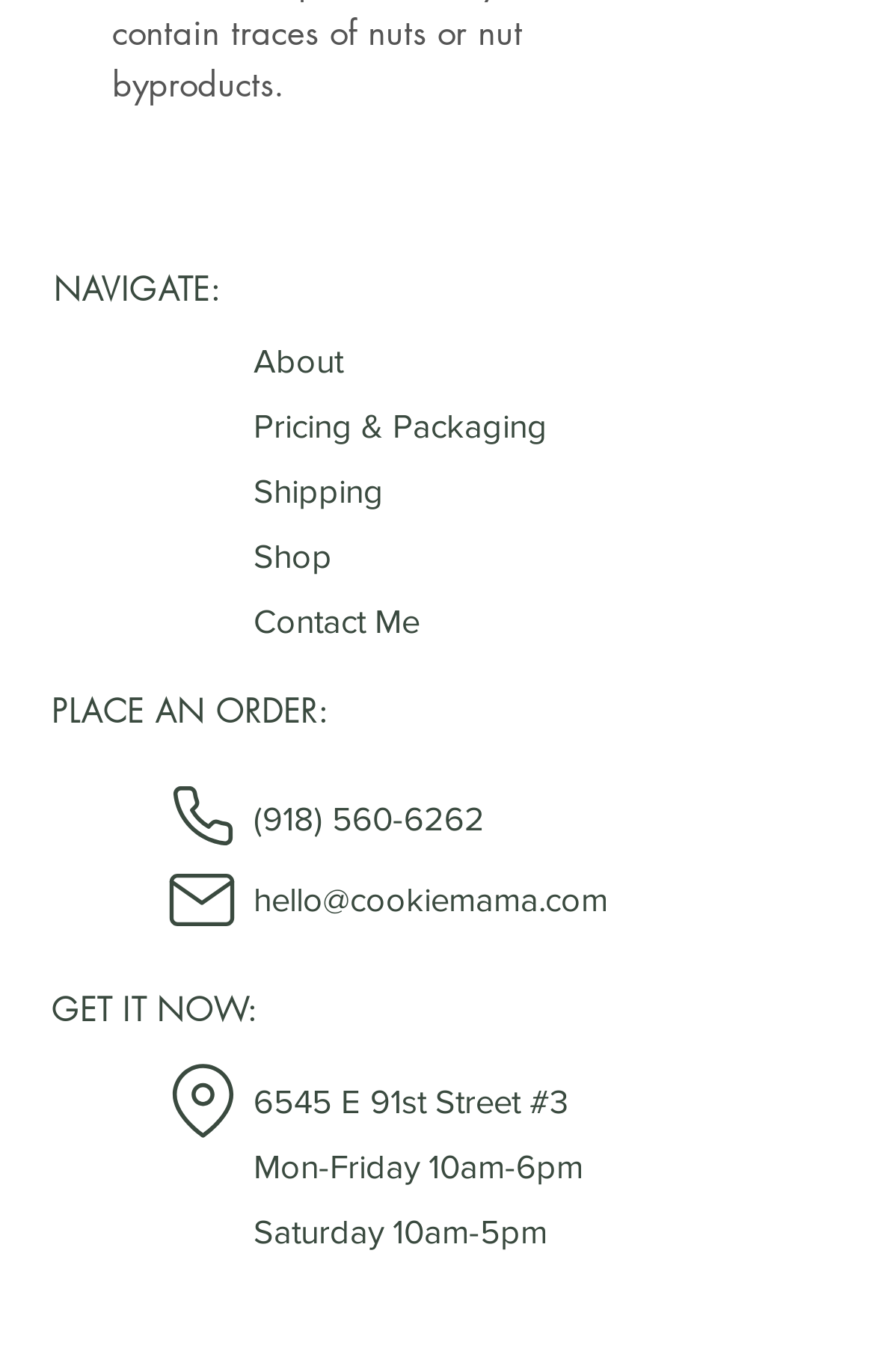What is the phone number to contact?
Please respond to the question with as much detail as possible.

I found the phone number by looking at the 'PLACE AN ORDER' section, where there is a button labeled 'Phone' and a link next to it with the phone number.